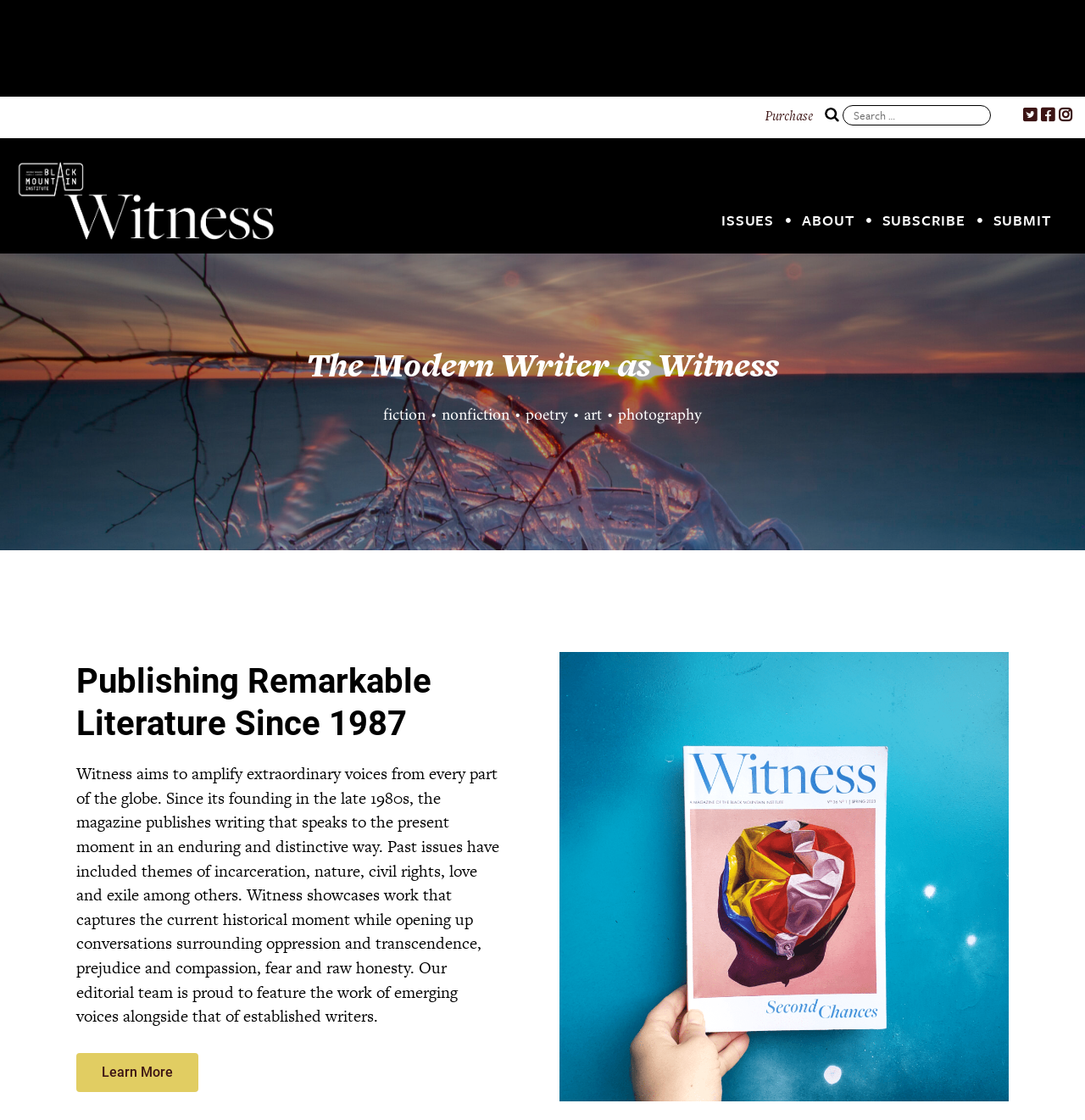Identify the bounding box coordinates of the part that should be clicked to carry out this instruction: "Learn more about Witness Magazine".

[0.07, 0.94, 0.183, 0.975]